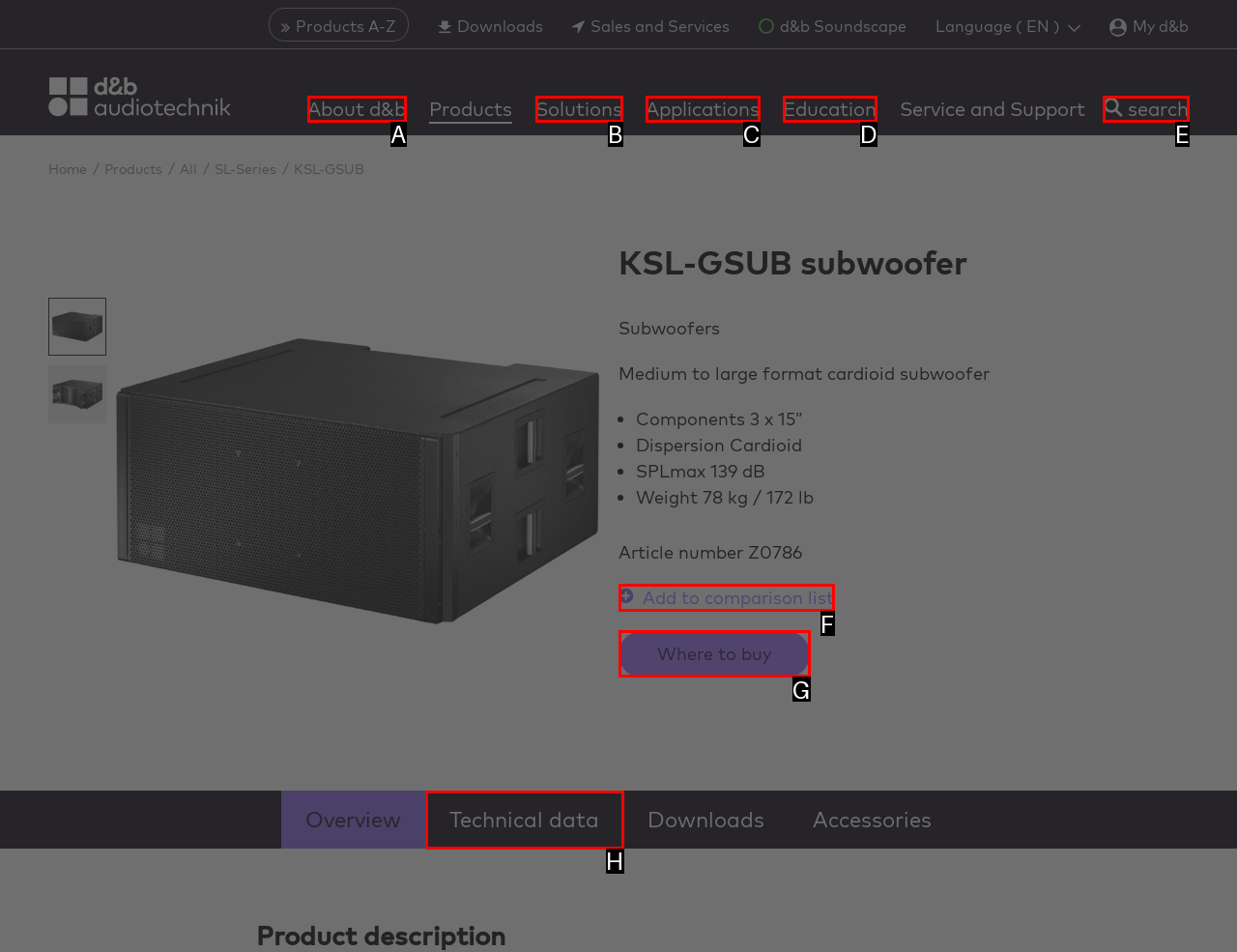Select the appropriate HTML element to click on to finish the task: Search for products.
Answer with the letter corresponding to the selected option.

E